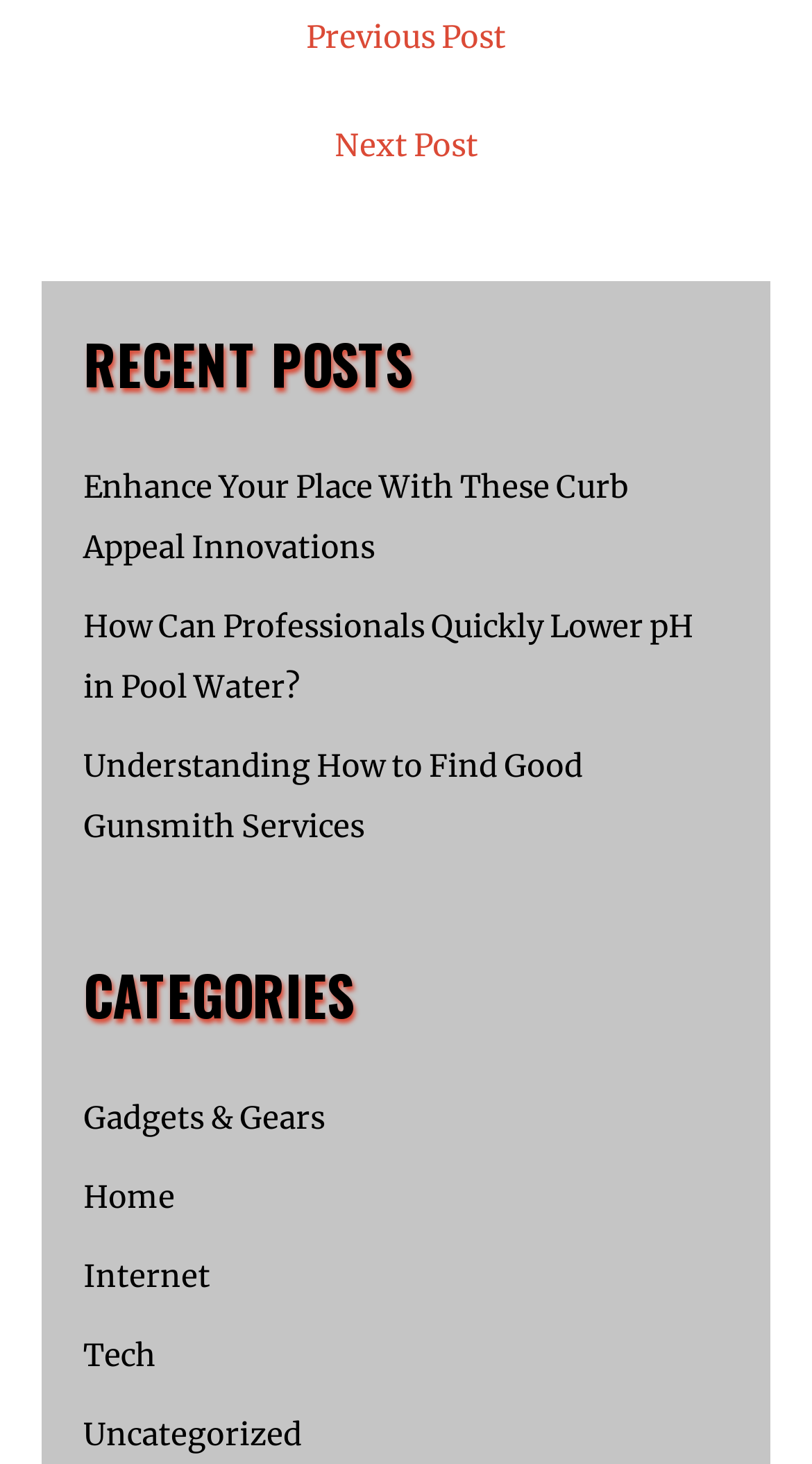How many recent posts are displayed on this webpage?
Provide a fully detailed and comprehensive answer to the question.

The 'RECENT POSTS' section displays three links to recent posts, which are 'Enhance Your Place With These Curb Appeal Innovations', 'How Can Professionals Quickly Lower pH in Pool Water?', and 'Understanding How to Find Good Gunsmith Services'.